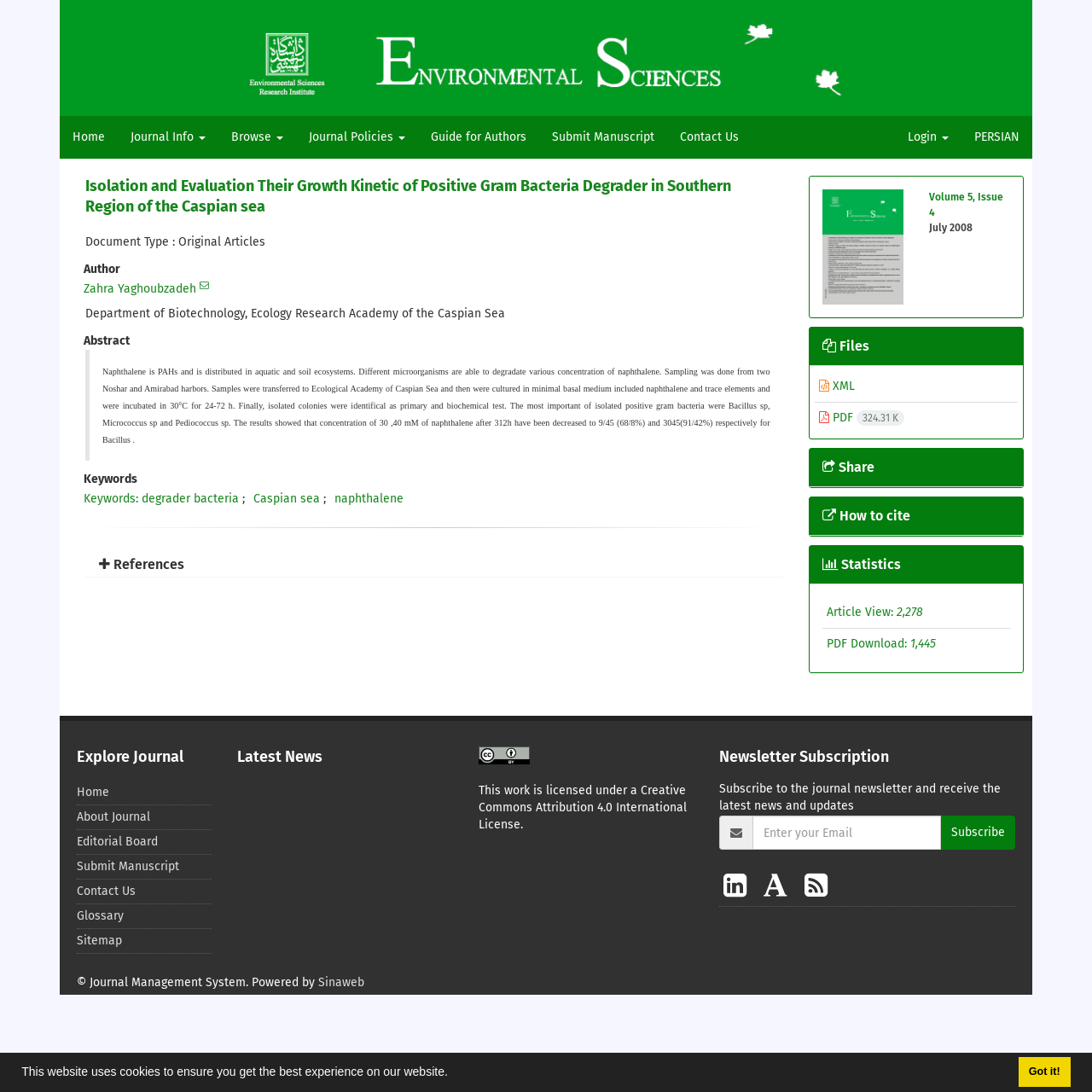Identify the headline of the webpage and generate its text content.

Isolation and Evaluation Their Growth Kinetic of Positive Gram Bacteria Degrader in Southern Region of the Caspian sea